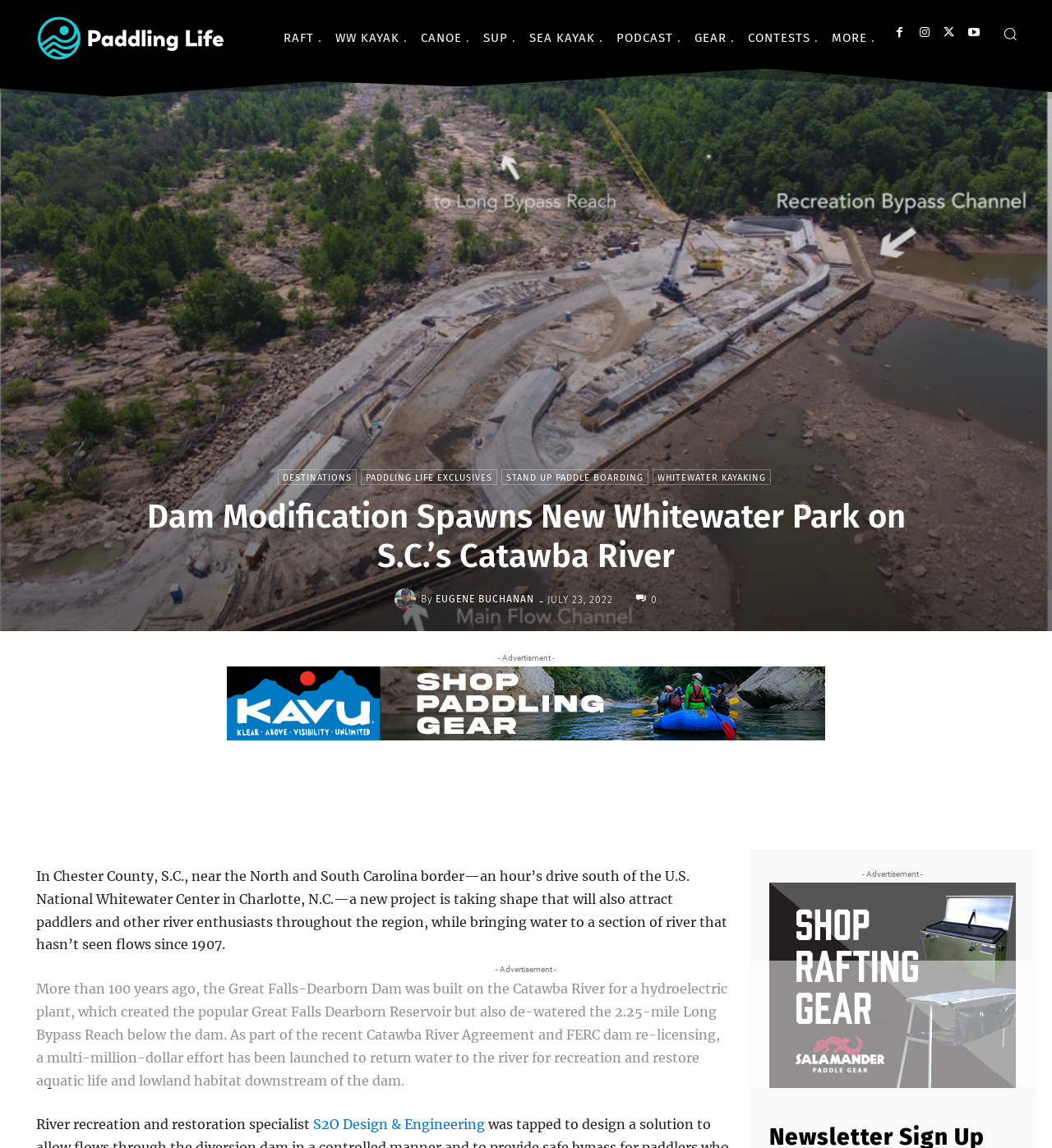What is the name of the company mentioned in the article that specializes in river recreation and restoration?
Based on the image, answer the question with as much detail as possible.

I found the answer by reading the article content, specifically the paragraph that mentions 'River recreation and restoration specialist S2O Design & Engineering'. This indicates that S2O Design & Engineering is the company that specializes in river recreation and restoration.